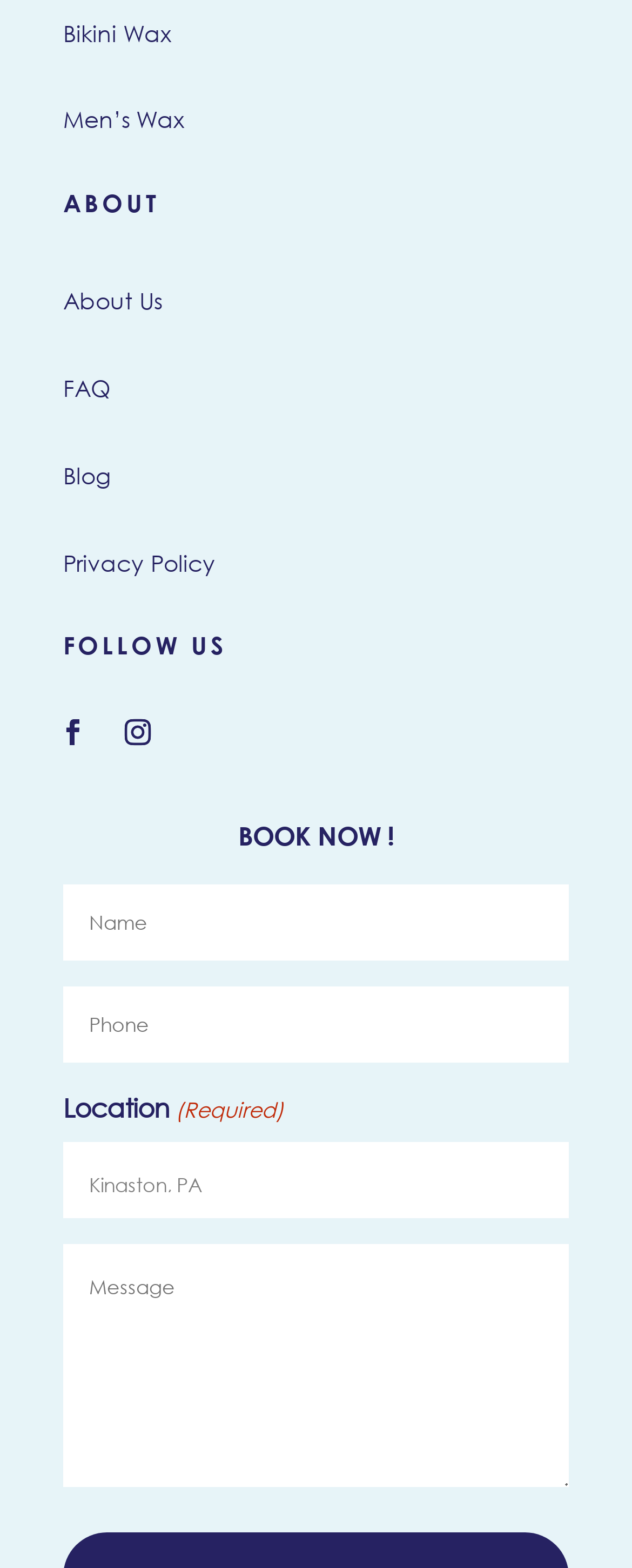By analyzing the image, answer the following question with a detailed response: What is the purpose of the 'BOOK NOW!' section?

The 'BOOK NOW!' section is likely used for booking an appointment or service, as it contains input fields for name, phone, location, and other details.